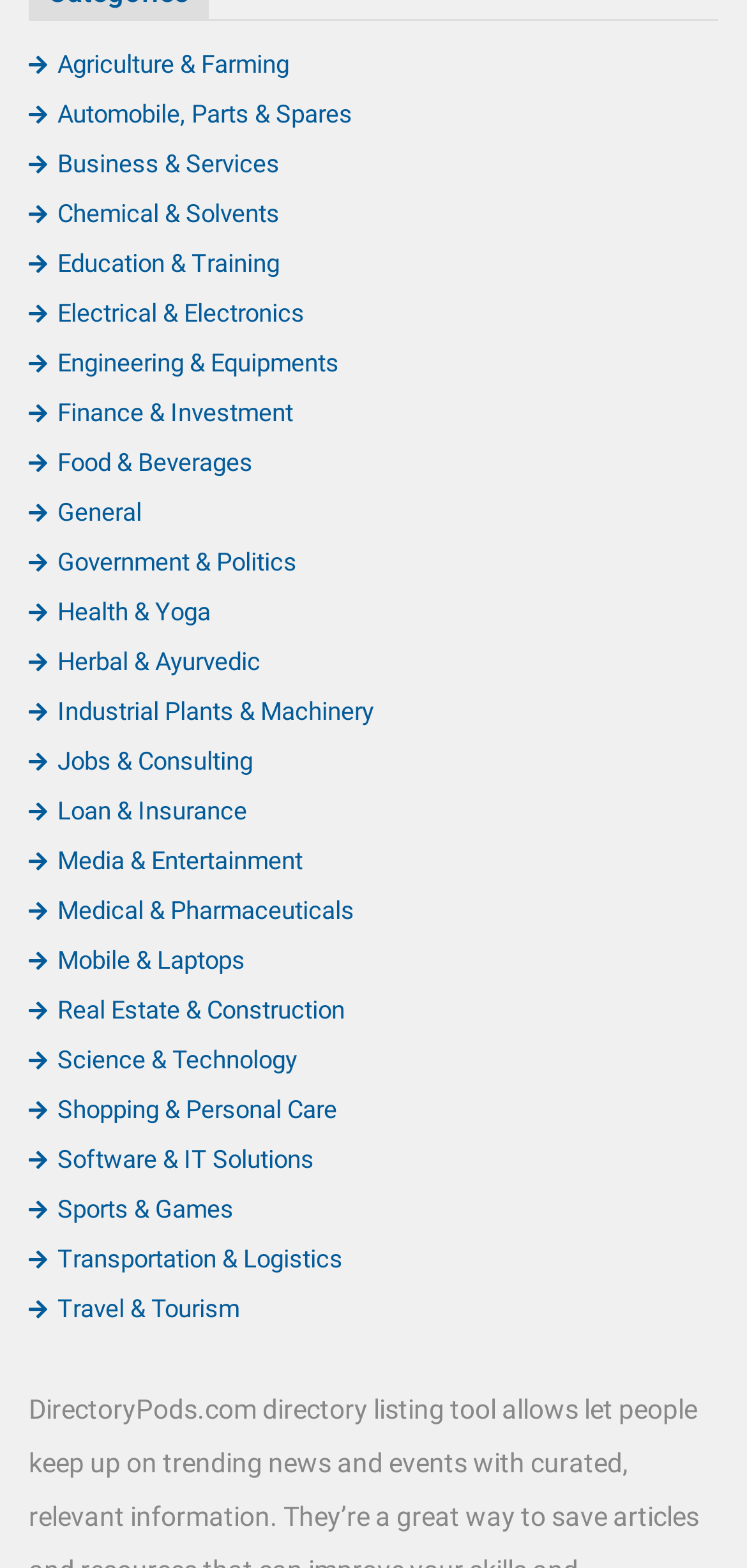What is the position of 'Education & Training' relative to 'Business & Services'?
Answer with a single word or phrase, using the screenshot for reference.

Below